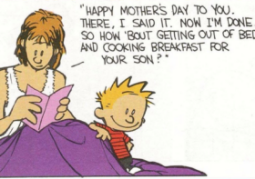What is the mother doing in the scene?
Provide a detailed and extensive answer to the question.

The caption states that the mother is sitting in bed with a purple blanket draped over her, and she appears to be reading a card, which suggests that she is engaged in a quiet and intimate moment, possibly reading a Mother's Day card from her son.